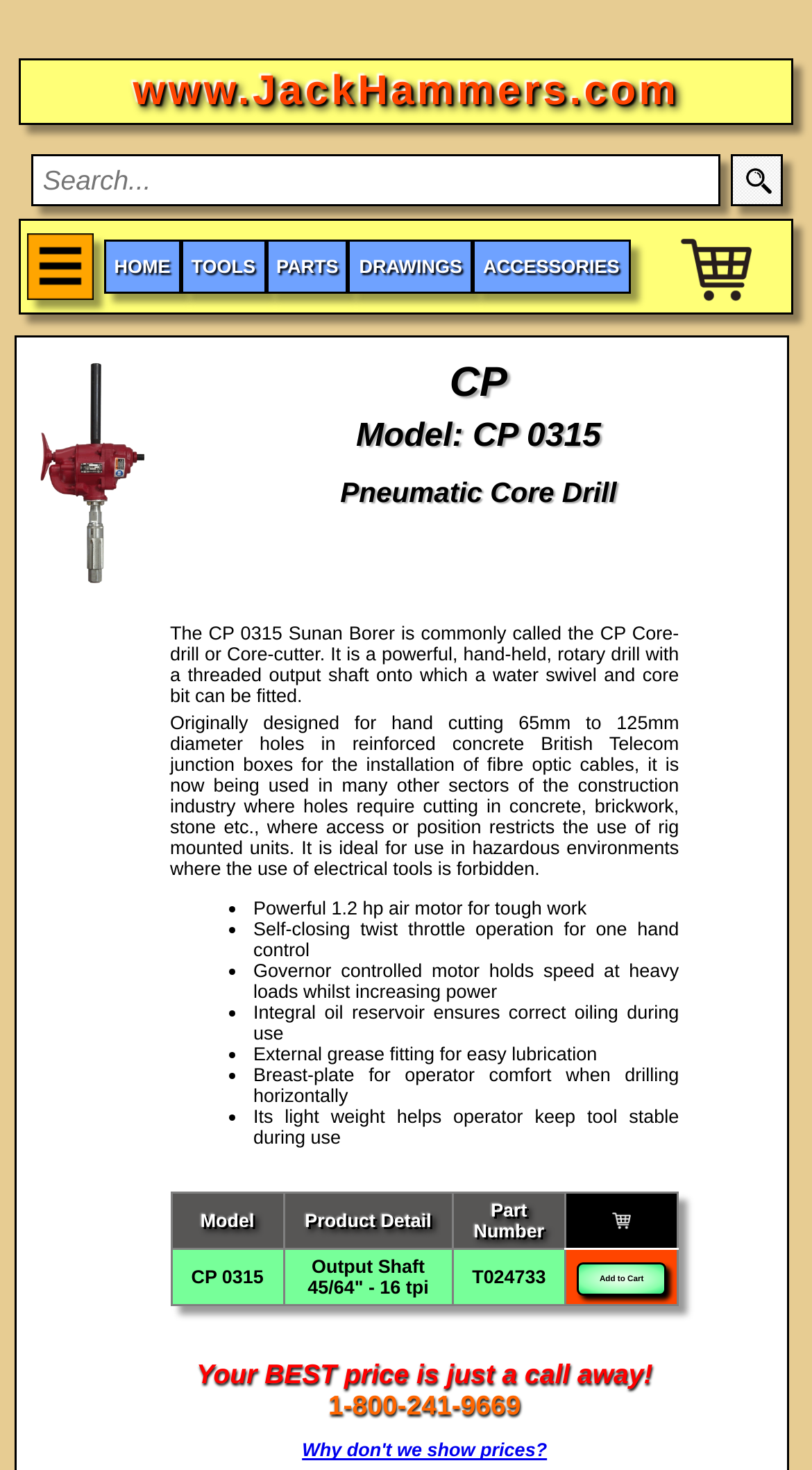Find the bounding box coordinates for the area that should be clicked to accomplish the instruction: "Search for products".

[0.037, 0.105, 0.886, 0.14]